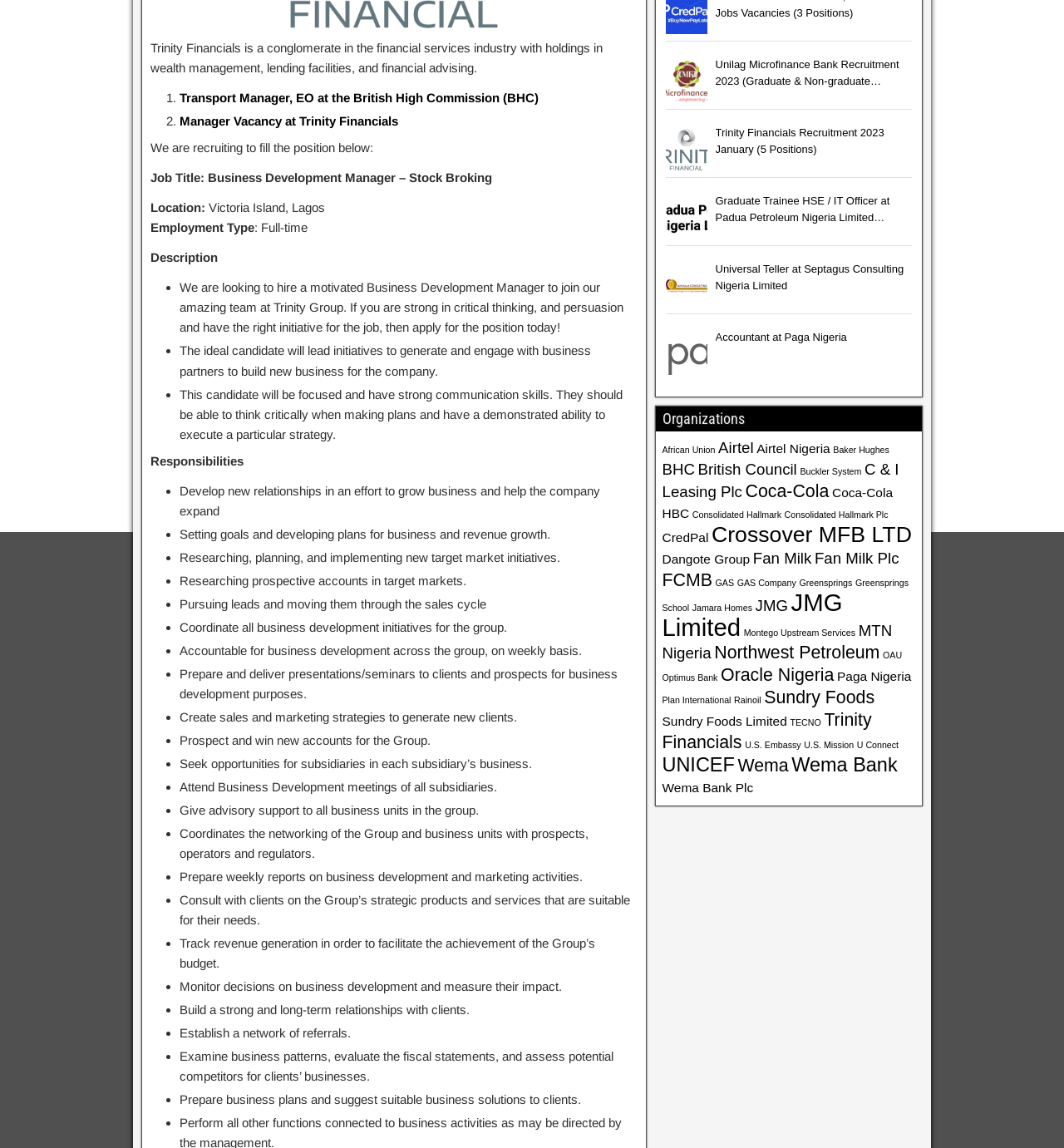Given the webpage screenshot, identify the bounding box of the UI element that matches this description: "Airtel".

[0.675, 0.382, 0.708, 0.397]